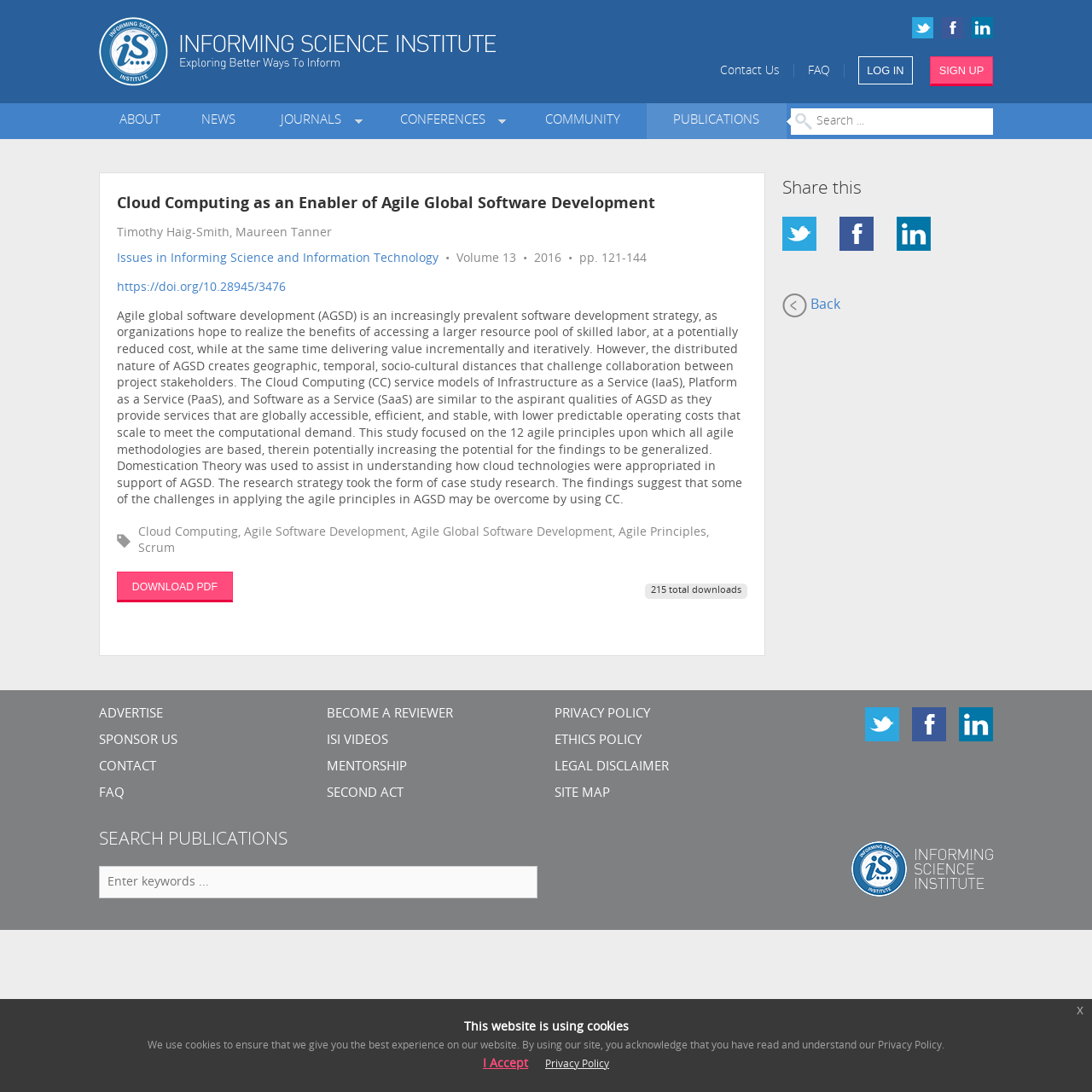Pinpoint the bounding box coordinates of the area that should be clicked to complete the following instruction: "Search for publications". The coordinates must be given as four float numbers between 0 and 1, i.e., [left, top, right, bottom].

[0.091, 0.793, 0.492, 0.823]